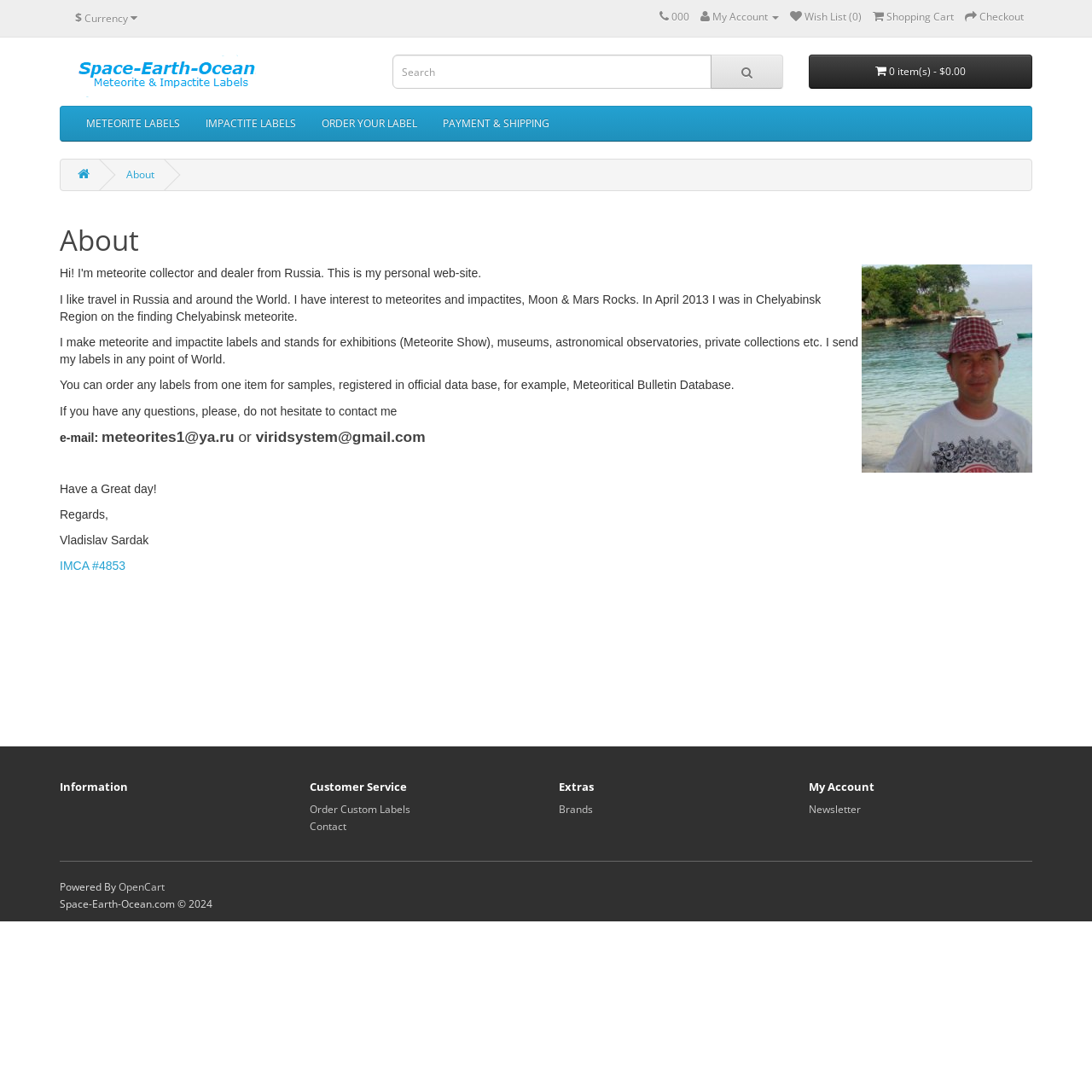Determine the bounding box coordinates of the clickable region to follow the instruction: "Search for something".

[0.359, 0.05, 0.651, 0.081]